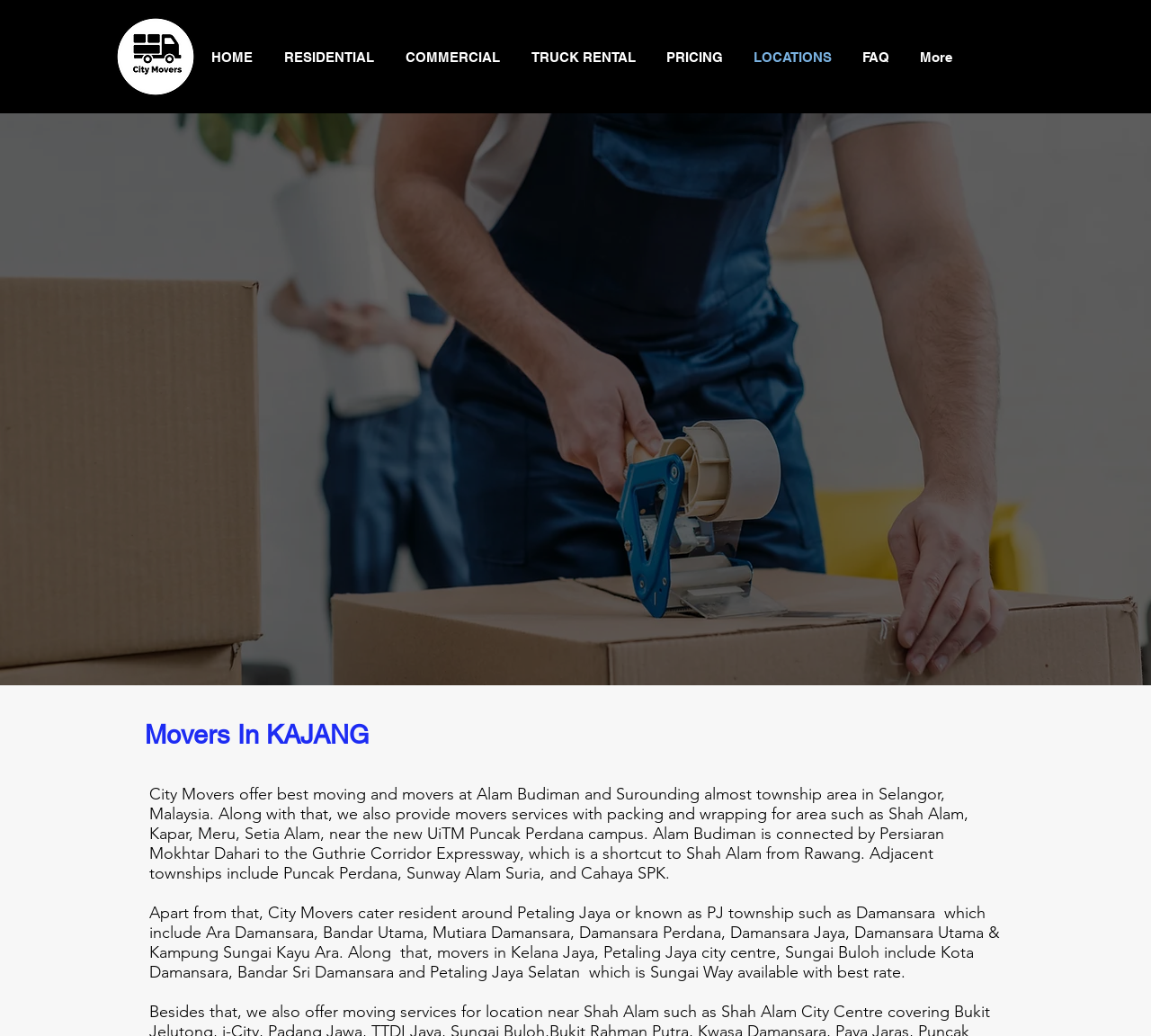Calculate the bounding box coordinates for the UI element based on the following description: "LOCATIONS". Ensure the coordinates are four float numbers between 0 and 1, i.e., [left, top, right, bottom].

[0.643, 0.034, 0.738, 0.077]